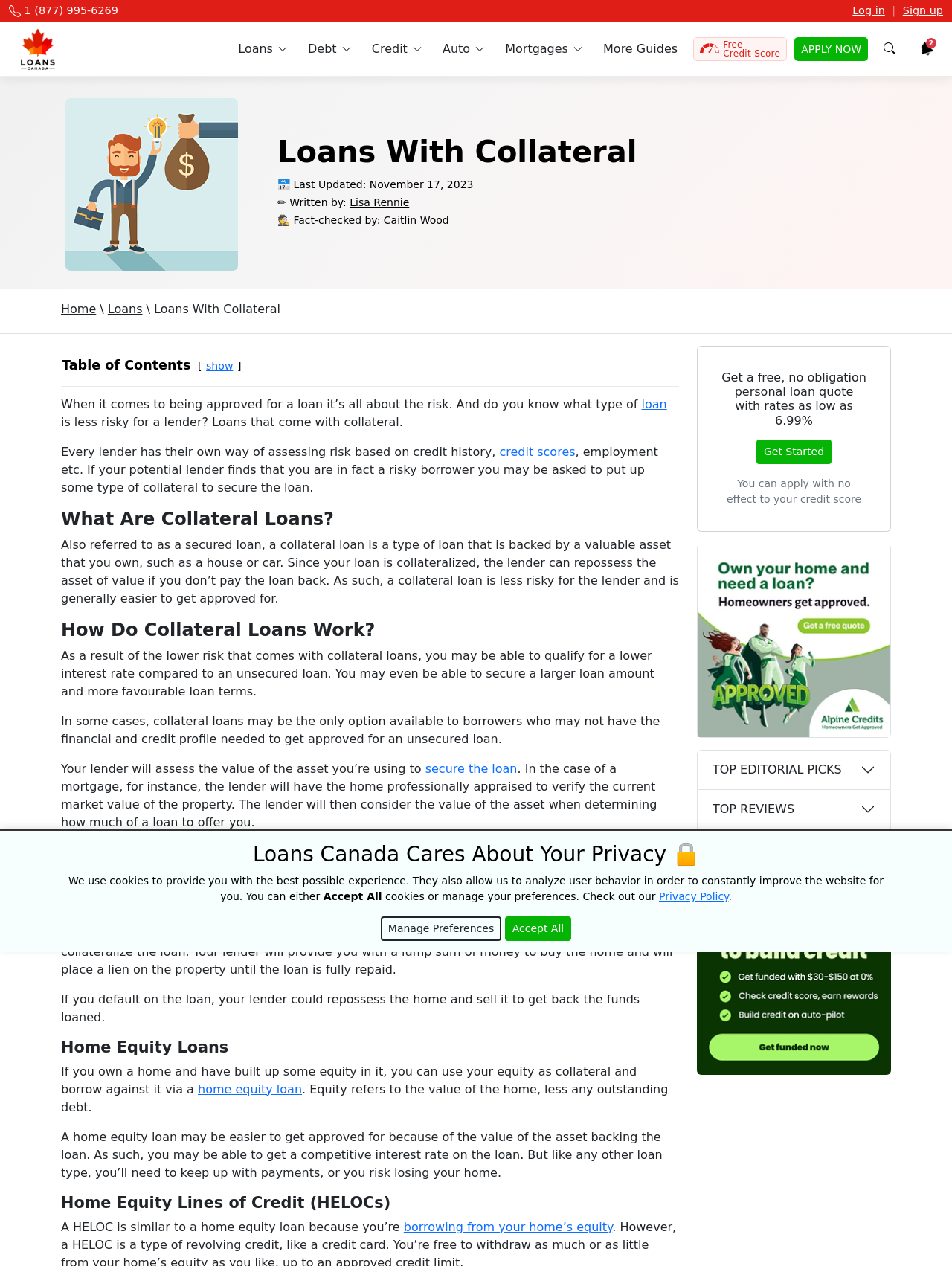Highlight the bounding box coordinates of the region I should click on to meet the following instruction: "Click the 'Get Started' link".

[0.794, 0.347, 0.873, 0.366]